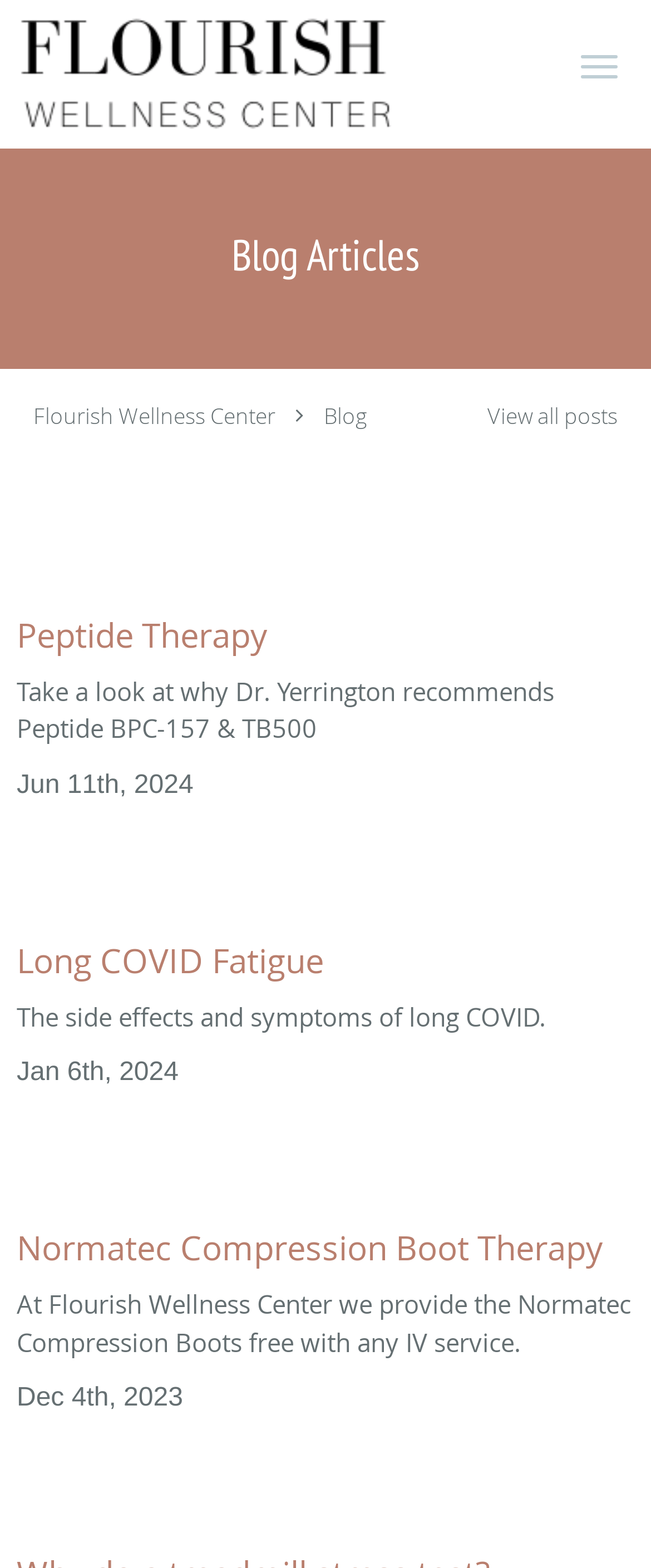What is the date of the second blog article?
Please provide a single word or phrase as the answer based on the screenshot.

Jan 6th, 2024